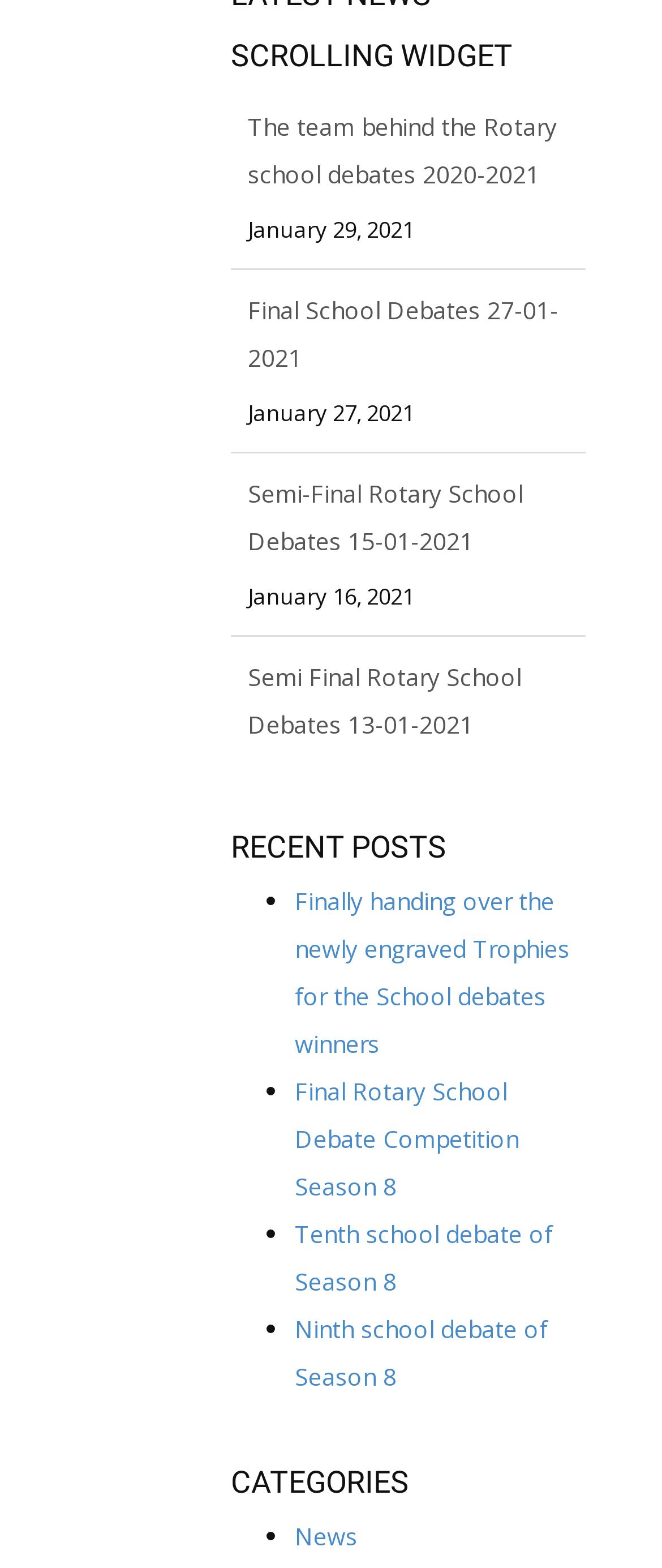Indicate the bounding box coordinates of the element that must be clicked to execute the instruction: "View Calvin Hoon's profile". The coordinates should be given as four float numbers between 0 and 1, i.e., [left, top, right, bottom].

None